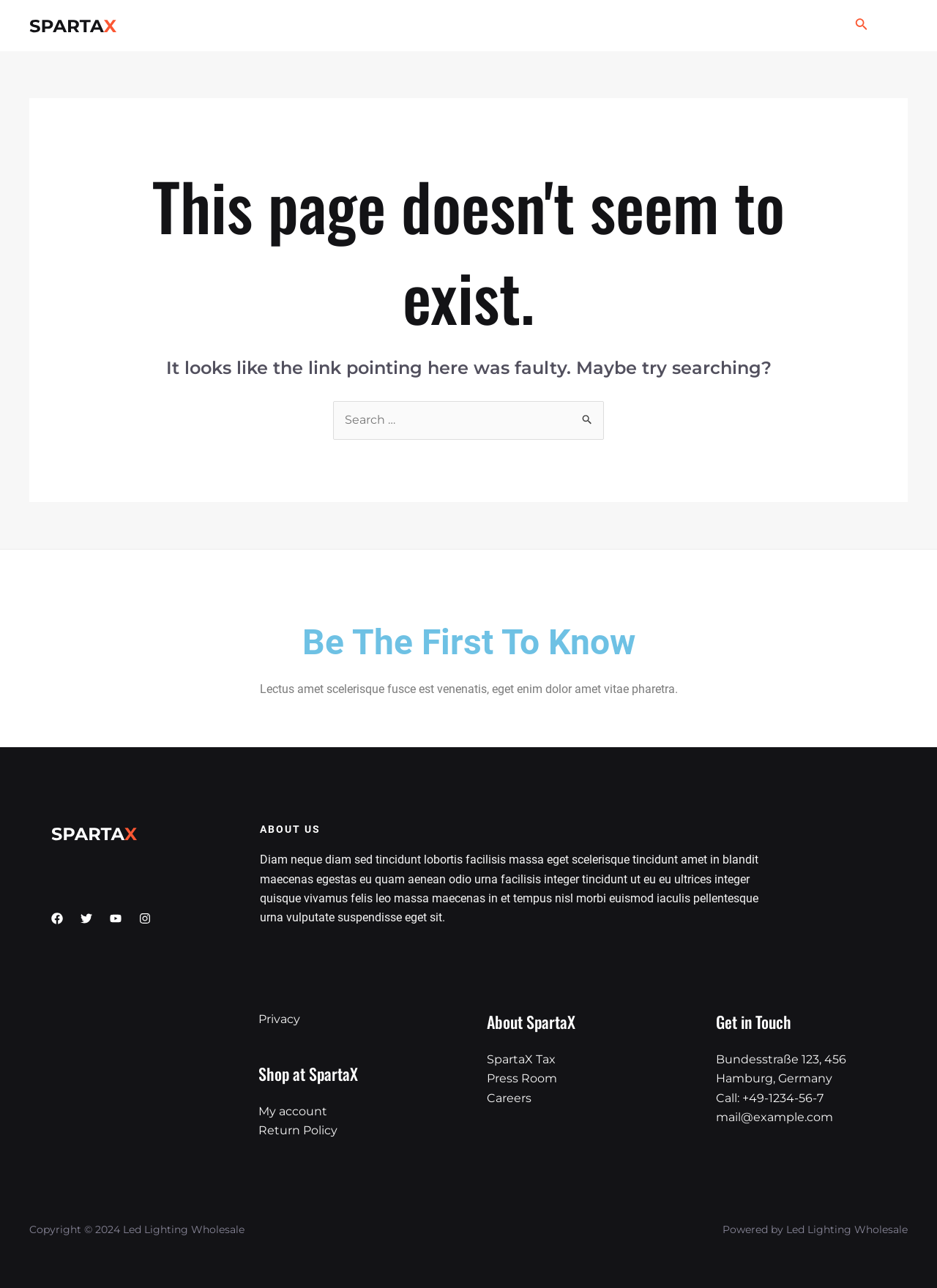Predict the bounding box of the UI element based on this description: "Search".

[0.912, 0.012, 0.927, 0.027]